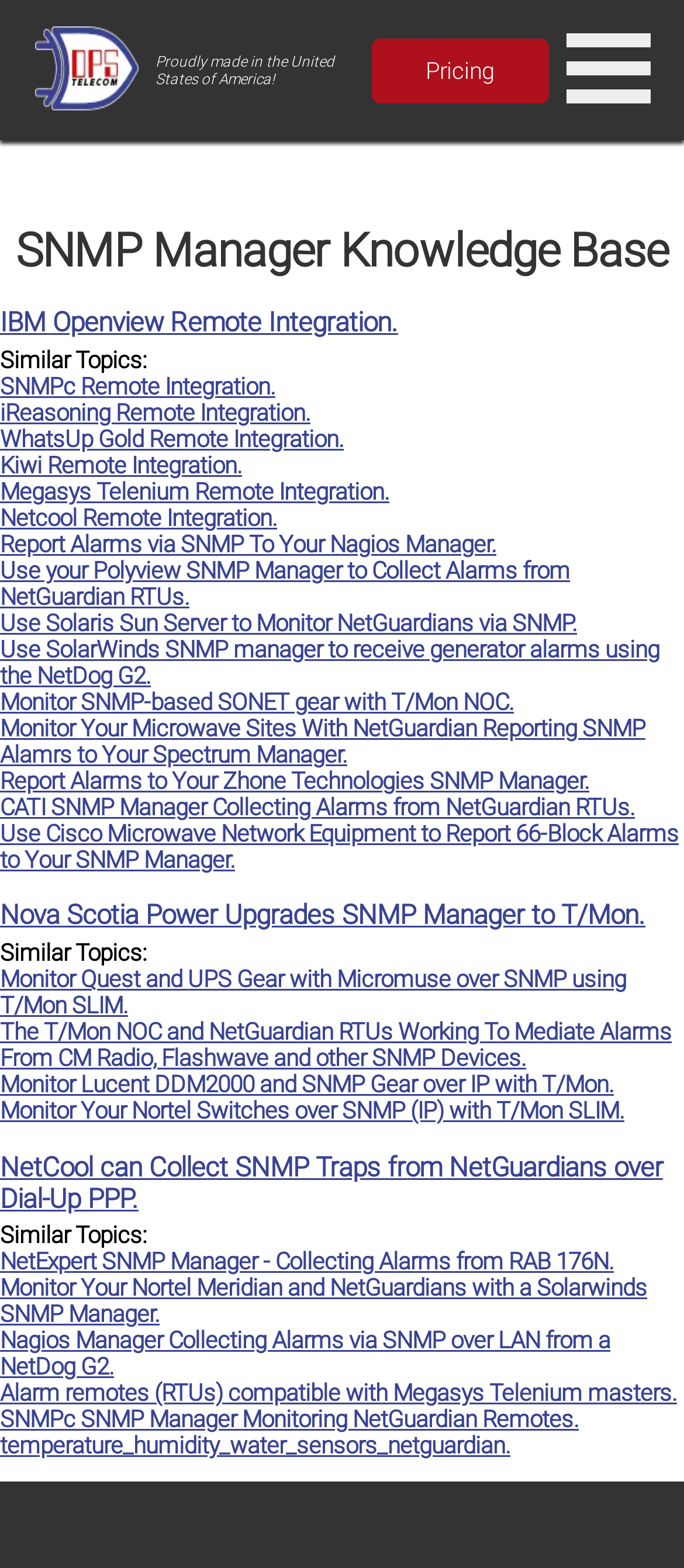Using the webpage screenshot, find the UI element described by Menu Menu. Provide the bounding box coordinates in the format (top-left x, top-left y, bottom-right x, bottom-right y), ensuring all values are floating point numbers between 0 and 1.

None